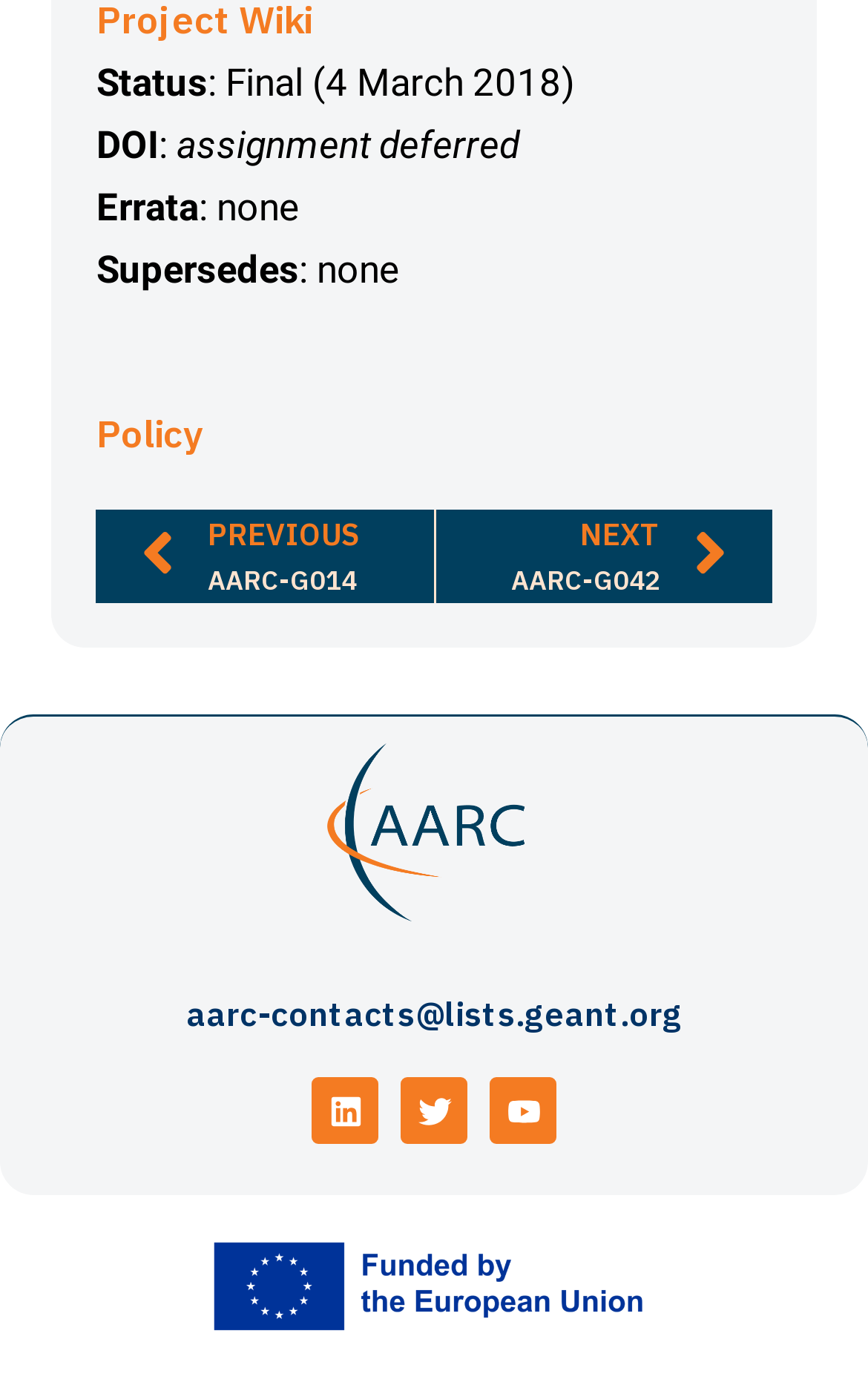What is the supersedes information of the assignment?
Look at the image and provide a detailed response to the question.

The supersedes information of the assignment can be found in the top section of the webpage, where it is written 'Supersedes'. However, there is no specific information provided about what it supersedes.